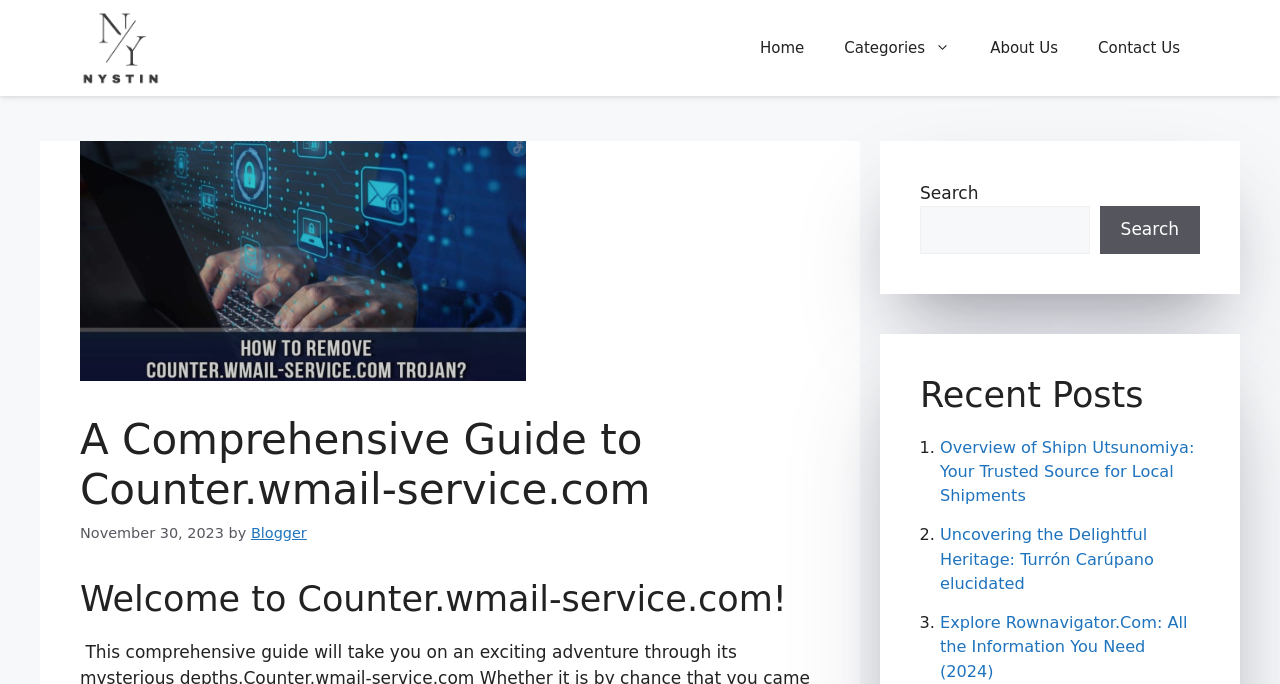Find the bounding box coordinates for the area that should be clicked to accomplish the instruction: "Contact Us".

[0.842, 0.026, 0.938, 0.114]